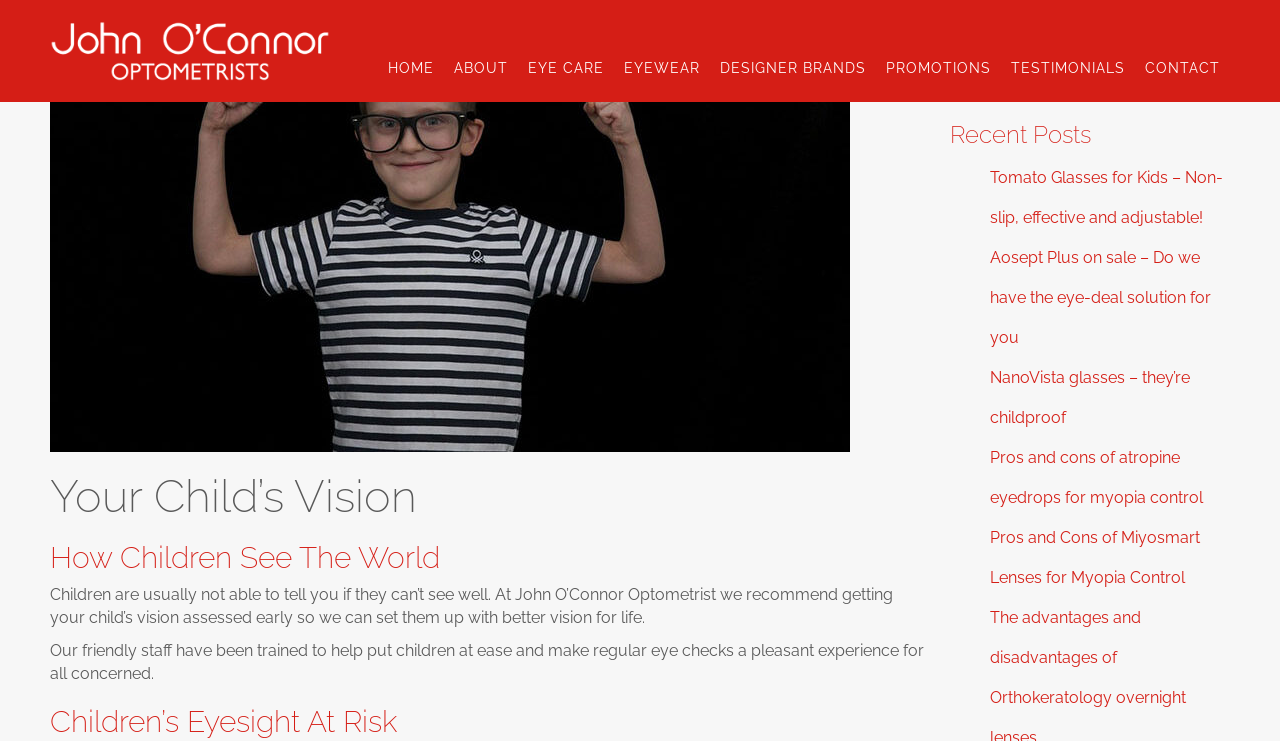Locate the bounding box coordinates of the element that needs to be clicked to carry out the instruction: "Click the 'John O'Connor Optometrists' link". The coordinates should be given as four float numbers ranging from 0 to 1, i.e., [left, top, right, bottom].

[0.039, 0.027, 0.258, 0.11]